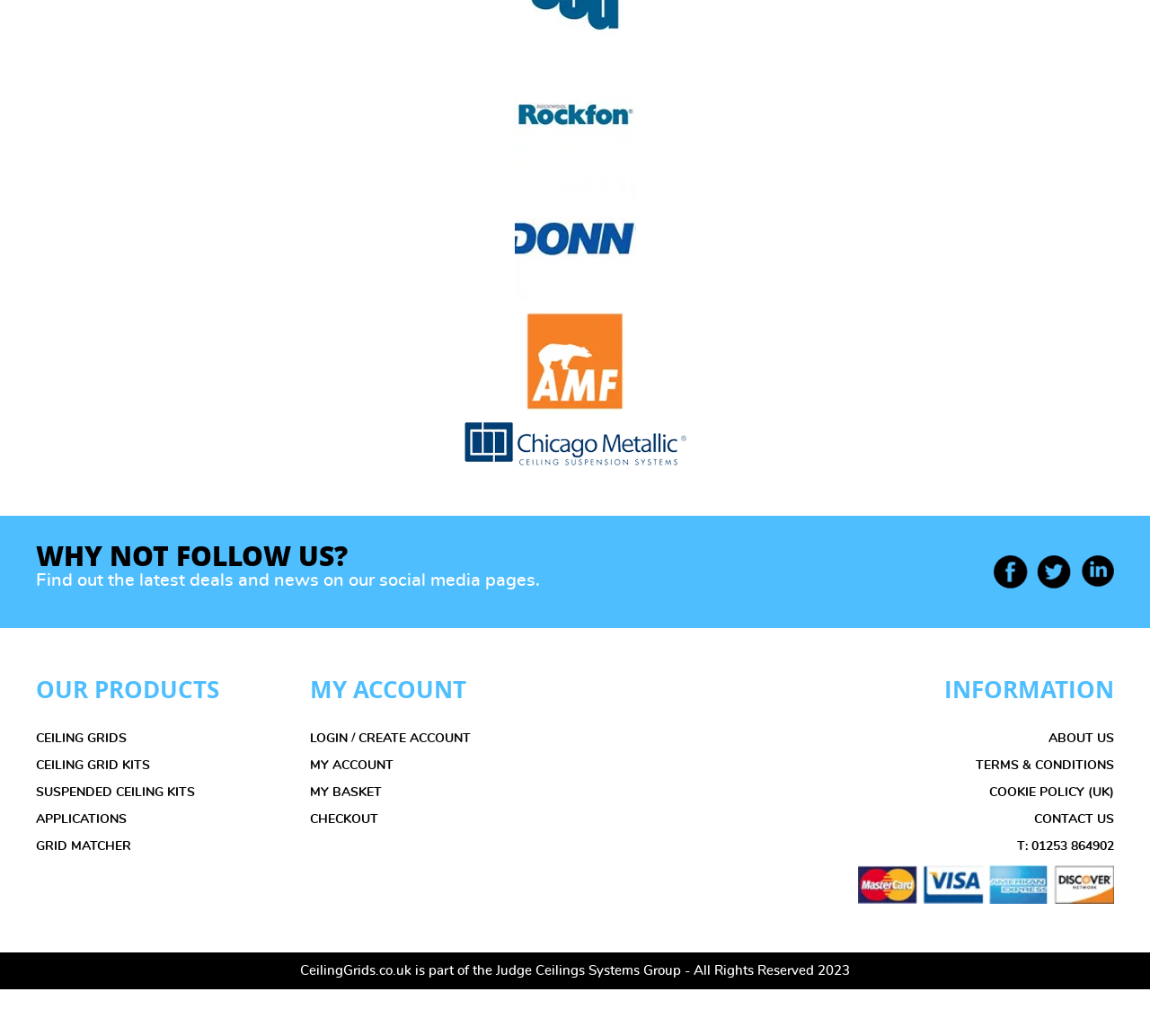Determine the bounding box coordinates for the UI element with the following description: "CHECKOUT". The coordinates should be four float numbers between 0 and 1, represented as [left, top, right, bottom].

[0.27, 0.808, 0.329, 0.82]